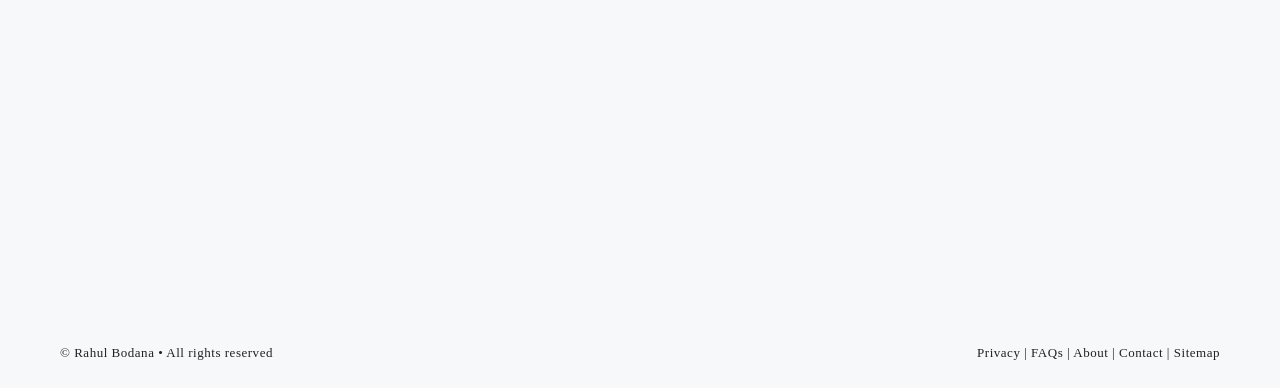Give a one-word or one-phrase response to the question:
What is the width of the copyright information element?

0.166